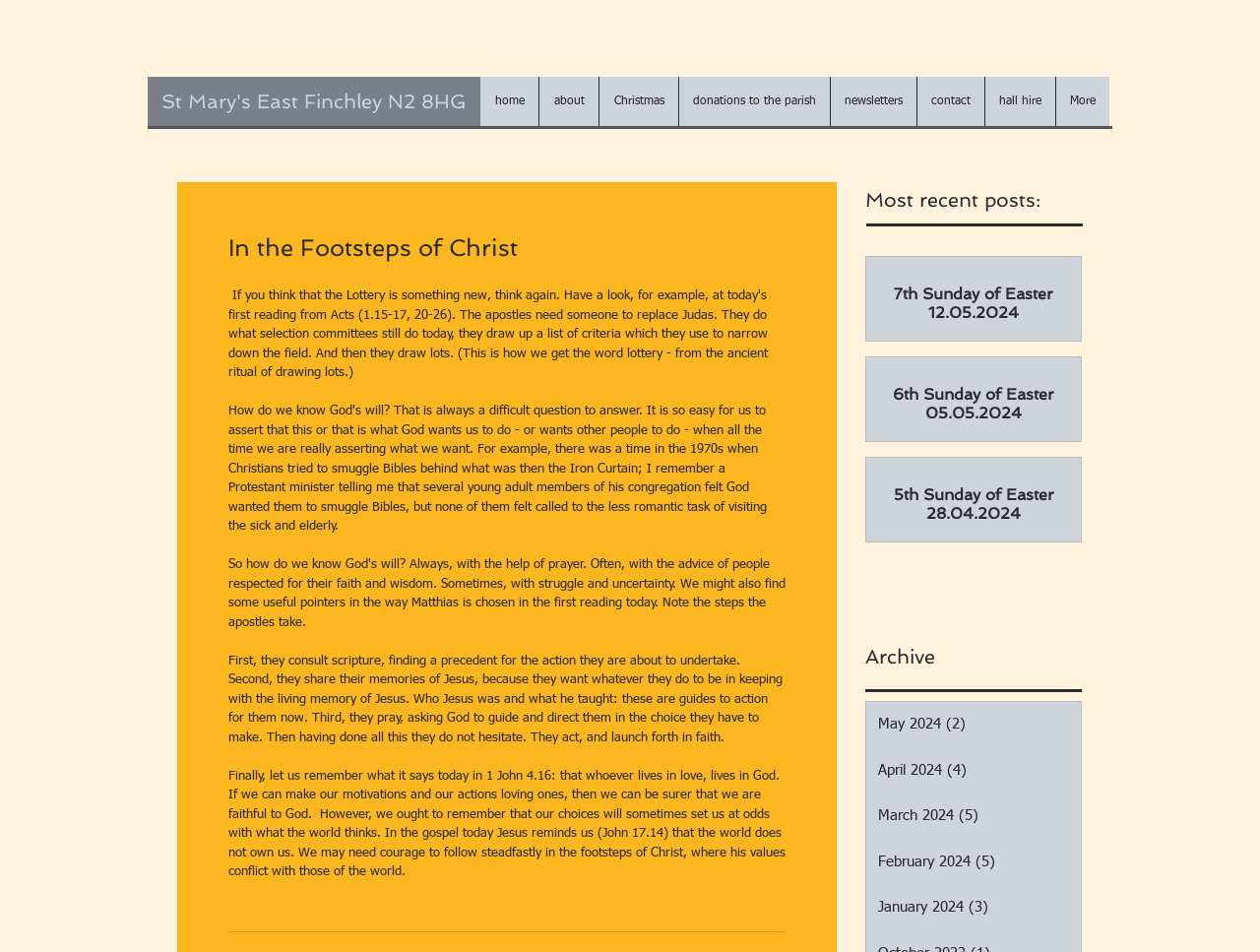How many links are in the navigation menu? Look at the image and give a one-word or short phrase answer.

8